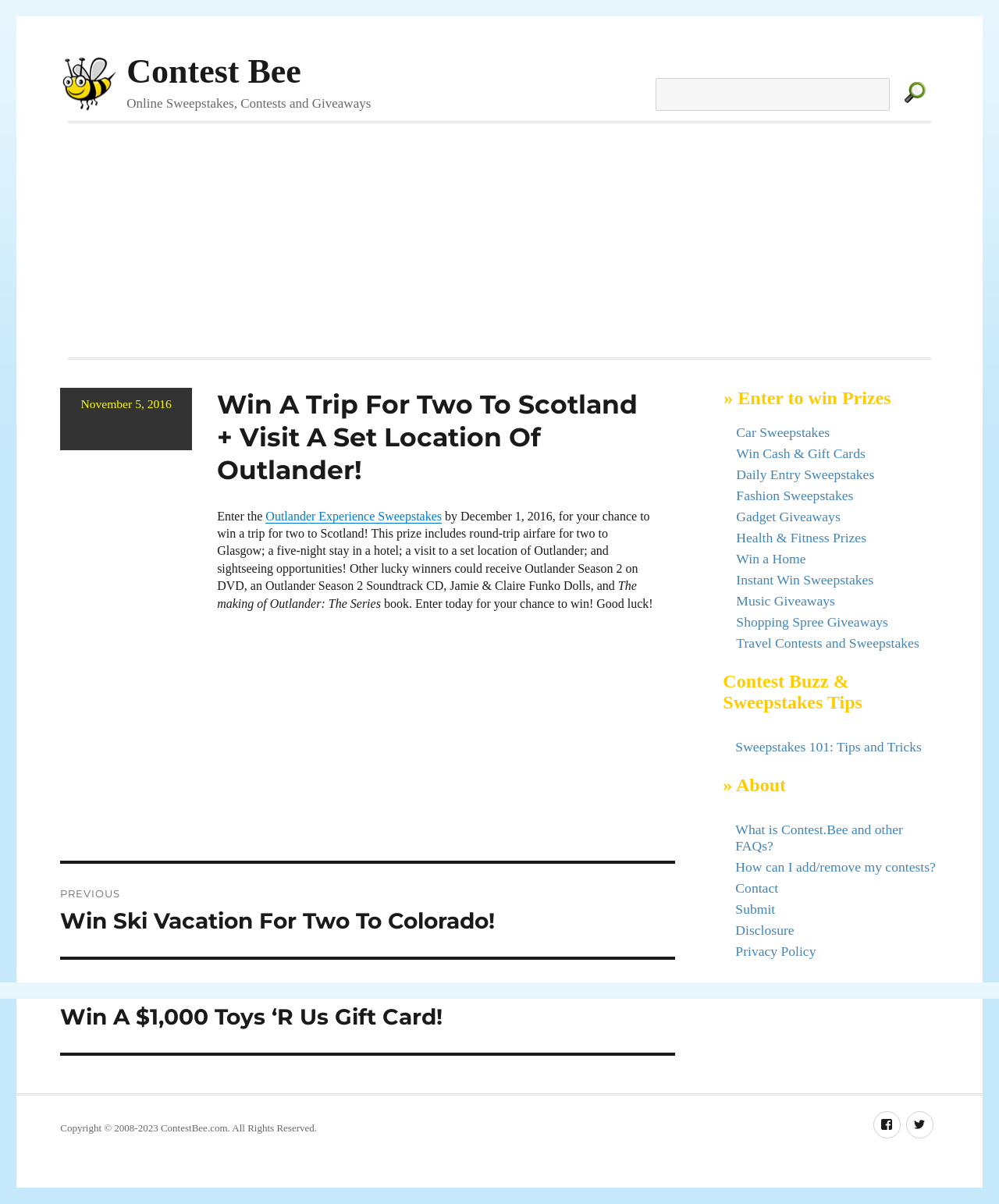Observe the image and answer the following question in detail: What other types of sweepstakes are available?

In addition to the Outlander Experience Sweepstakes, the webpage provides links to other types of sweepstakes, including car sweepstakes, cash and gift card sweepstakes, gadget giveaways, travel contests, and more.